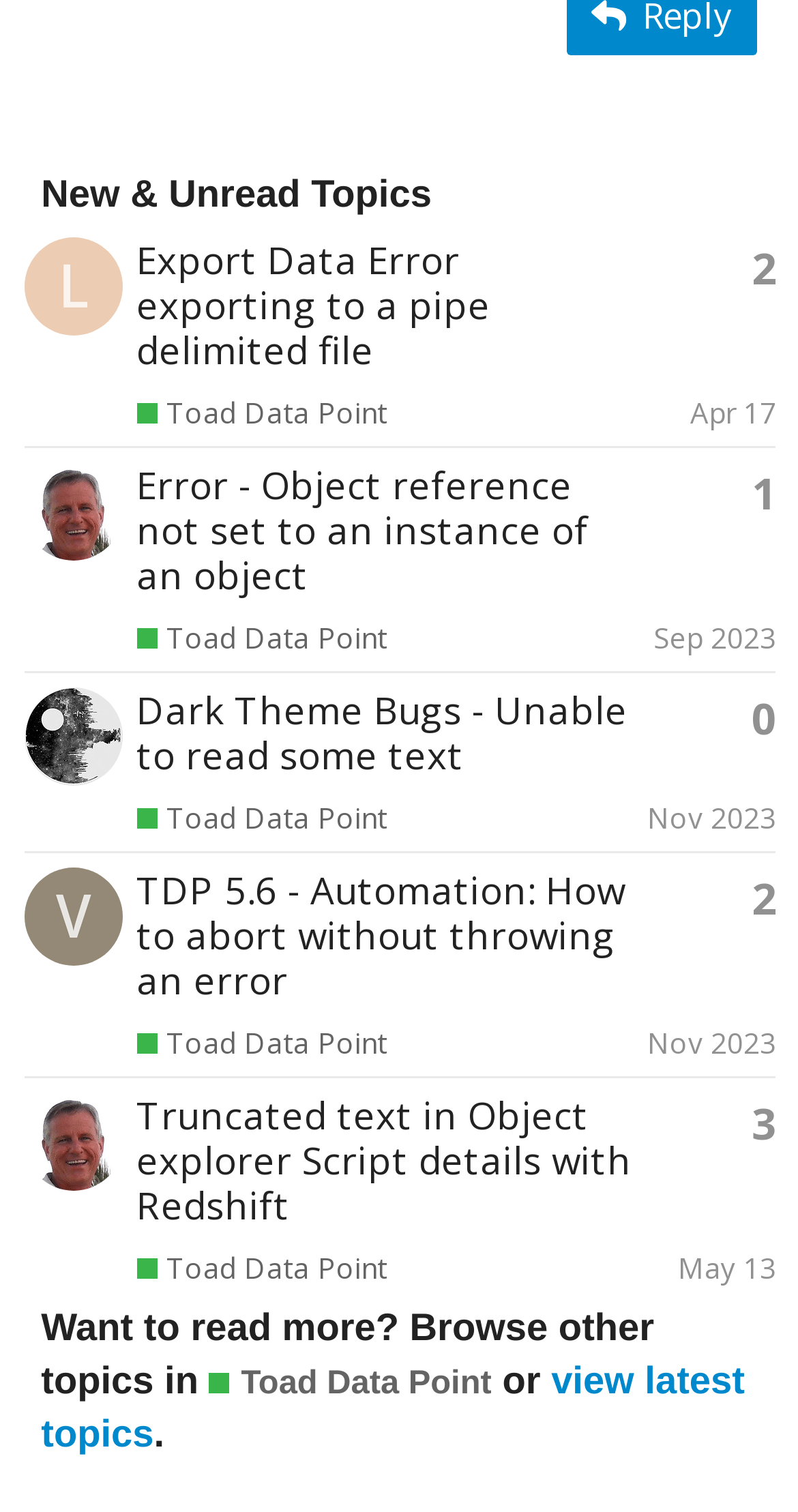Highlight the bounding box coordinates of the element you need to click to perform the following instruction: "View topic 'Export Data Error exporting to a pipe delimited file'."

[0.029, 0.157, 0.973, 0.296]